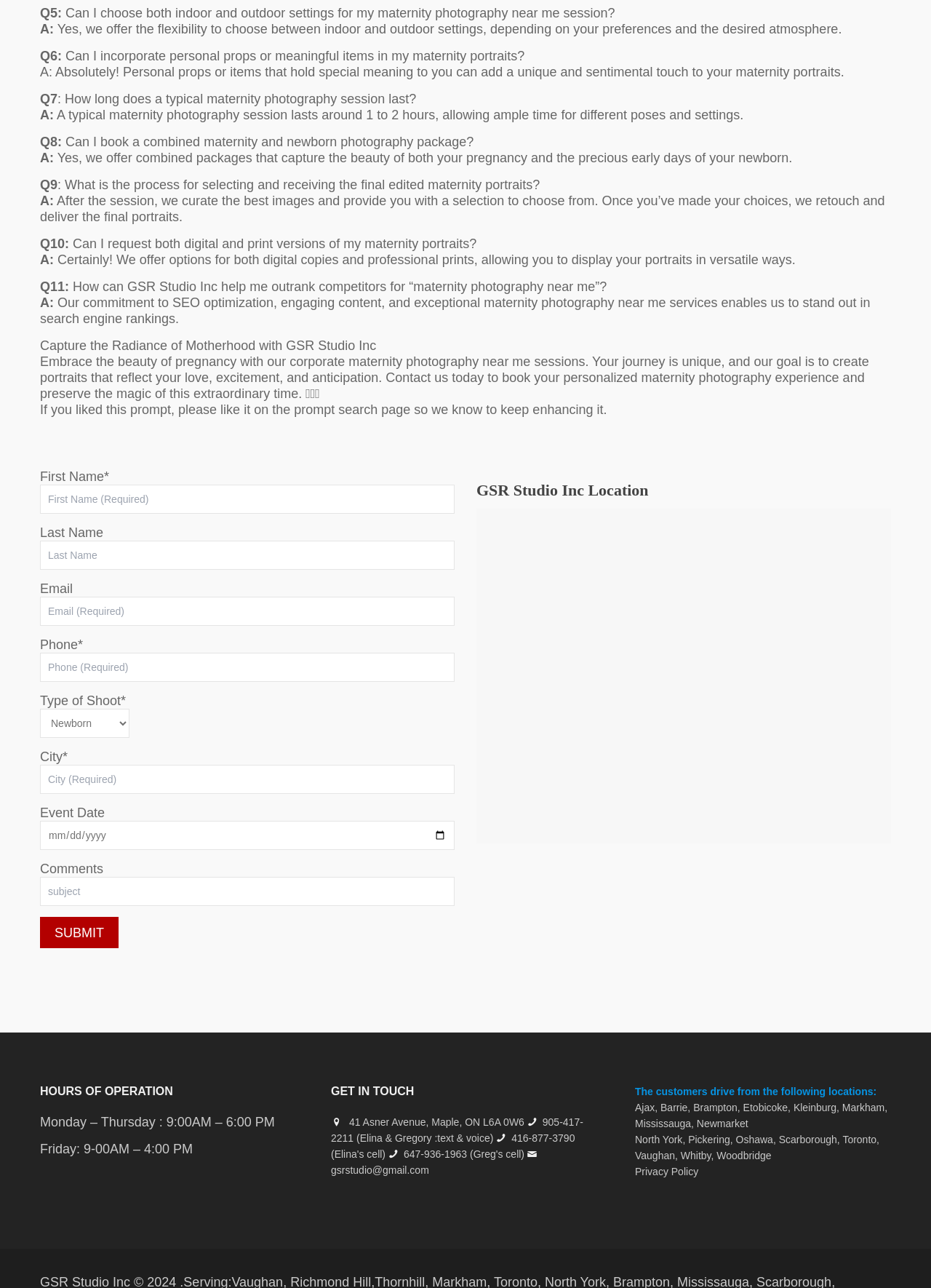What is the range of hours of operation for GSR Studio Inc?
Refer to the screenshot and answer in one word or phrase.

9:00AM - 6:00 PM